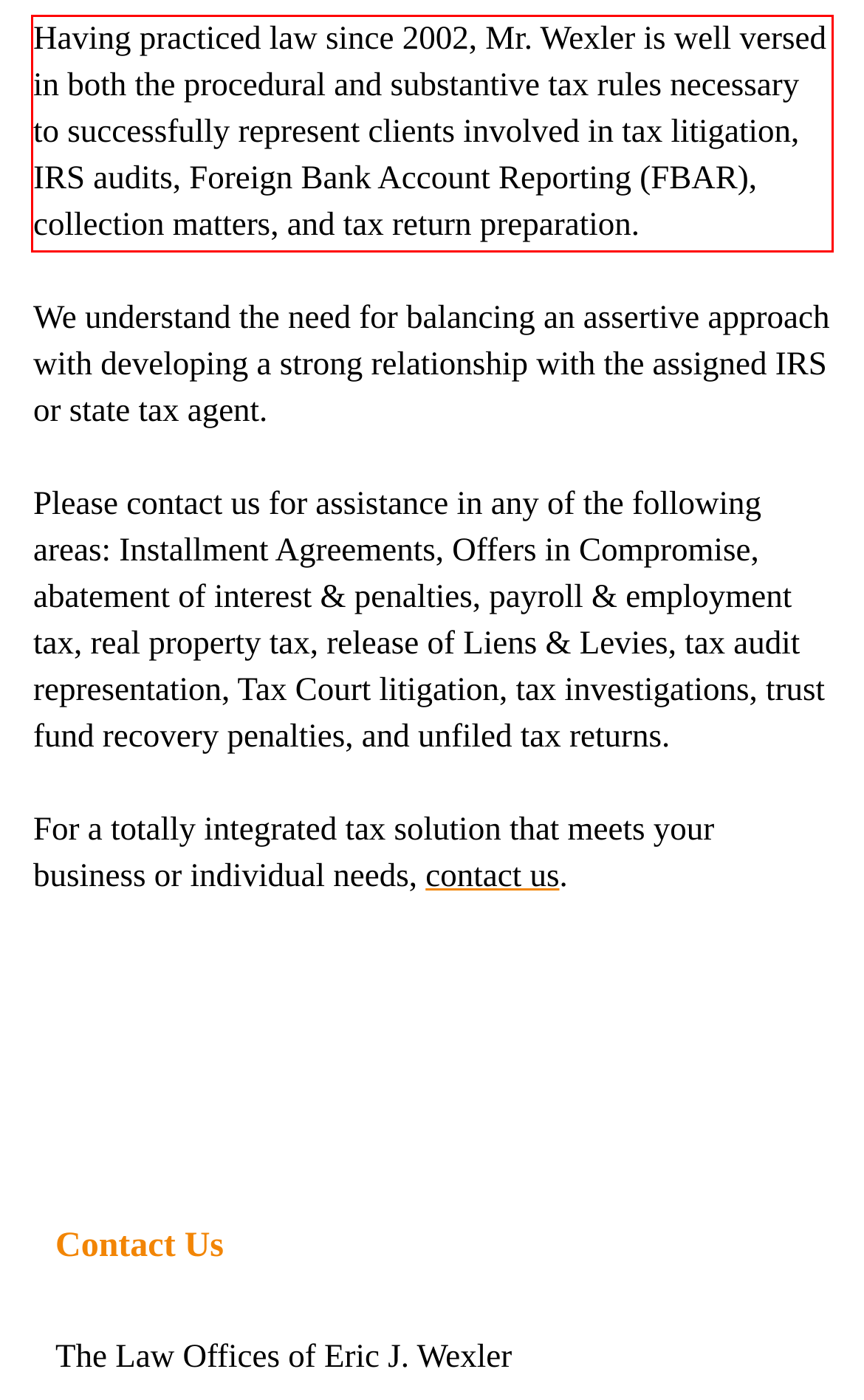Observe the screenshot of the webpage that includes a red rectangle bounding box. Conduct OCR on the content inside this red bounding box and generate the text.

Having practiced law since 2002, Mr. Wexler is well versed in both the procedural and substantive tax rules necessary to successfully represent clients involved in tax litigation, IRS audits, Foreign Bank Account Reporting (FBAR), collection matters, and tax return preparation.